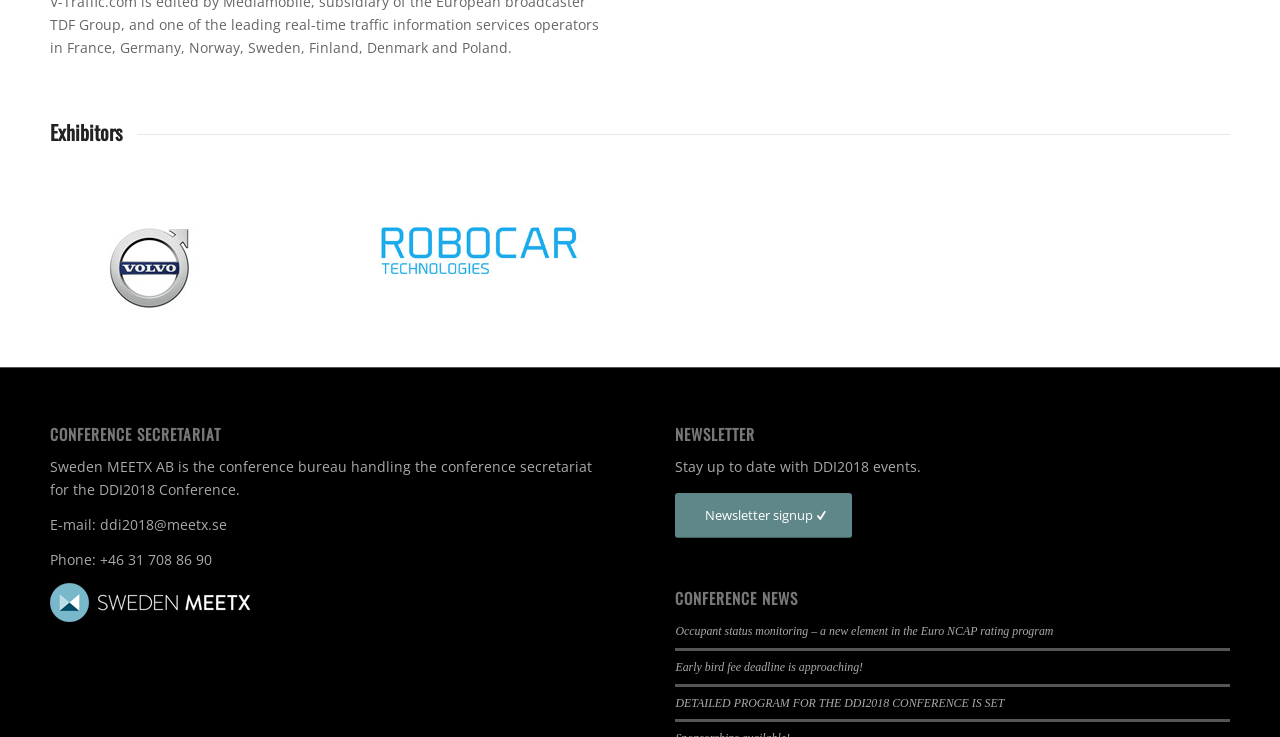Locate the bounding box coordinates of the clickable region to complete the following instruction: "View the detailed program for the DDI2018 conference."

[0.528, 0.944, 0.785, 0.963]